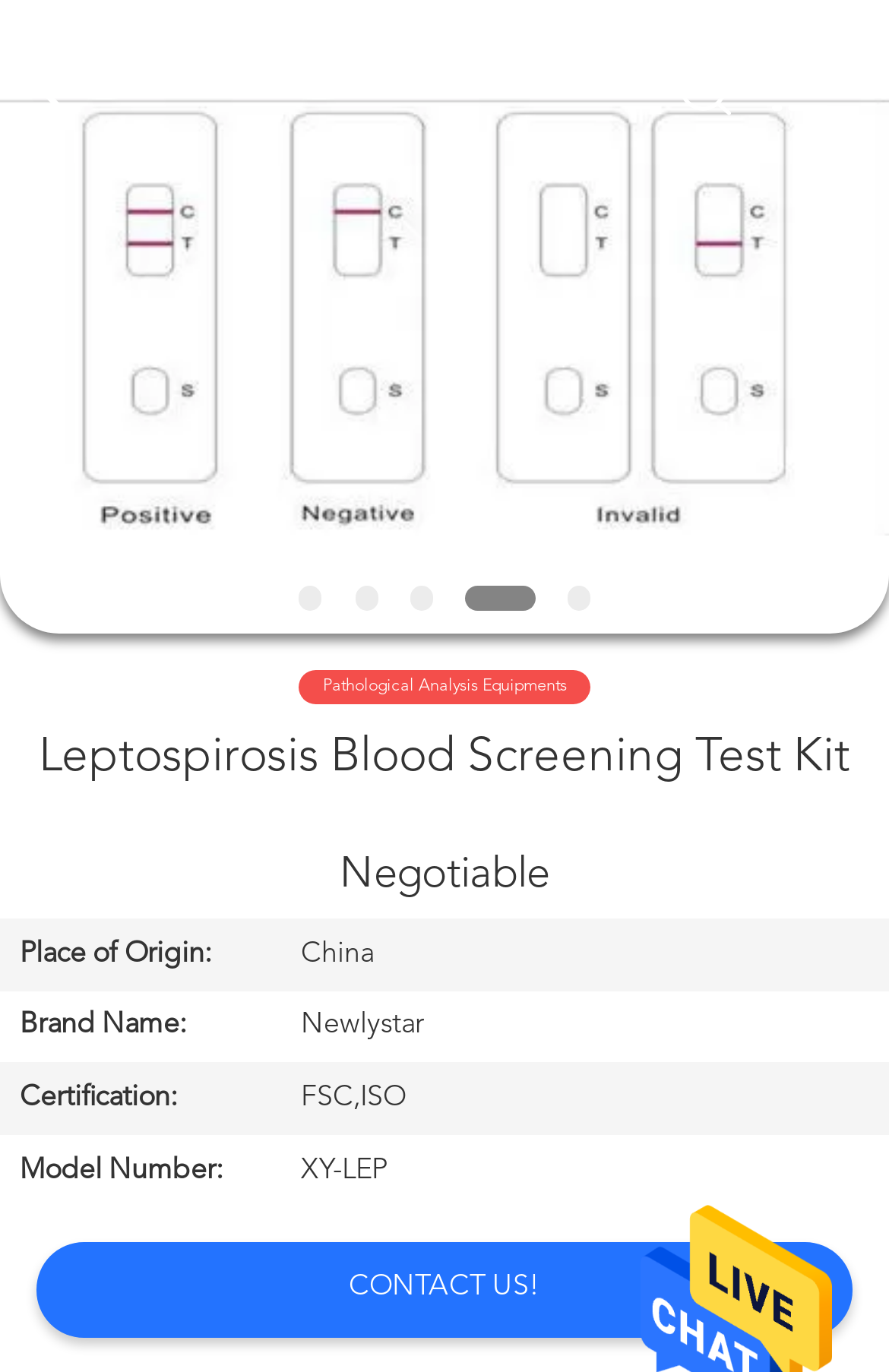What is the model number of the Leptospirosis Blood Screening Test Kit?
Using the image, answer in one word or phrase.

XY-LEP